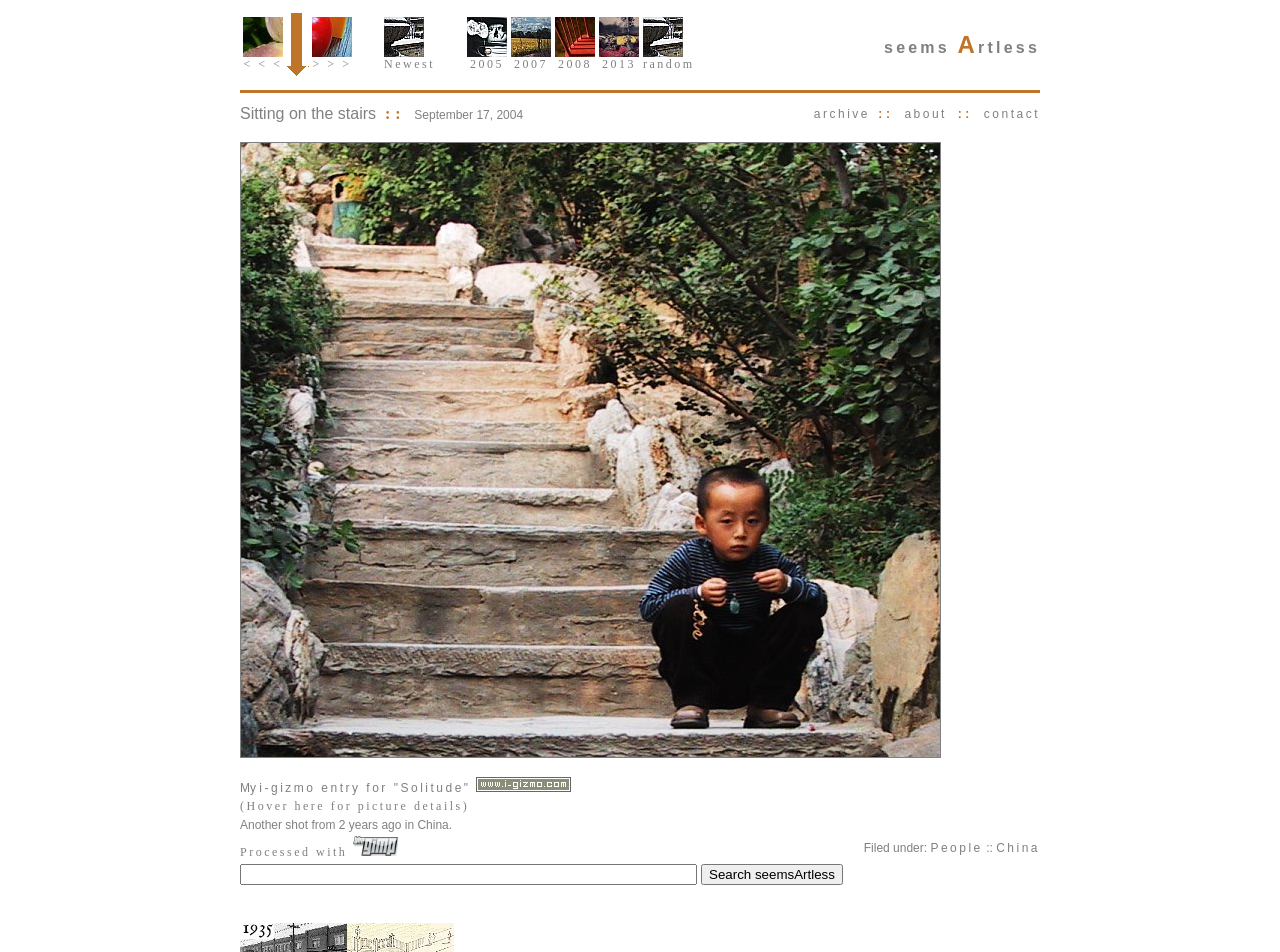Find the bounding box coordinates of the clickable region needed to perform the following instruction: "Click on the 'Search' button". The coordinates should be provided as four float numbers between 0 and 1, i.e., [left, top, right, bottom].

None